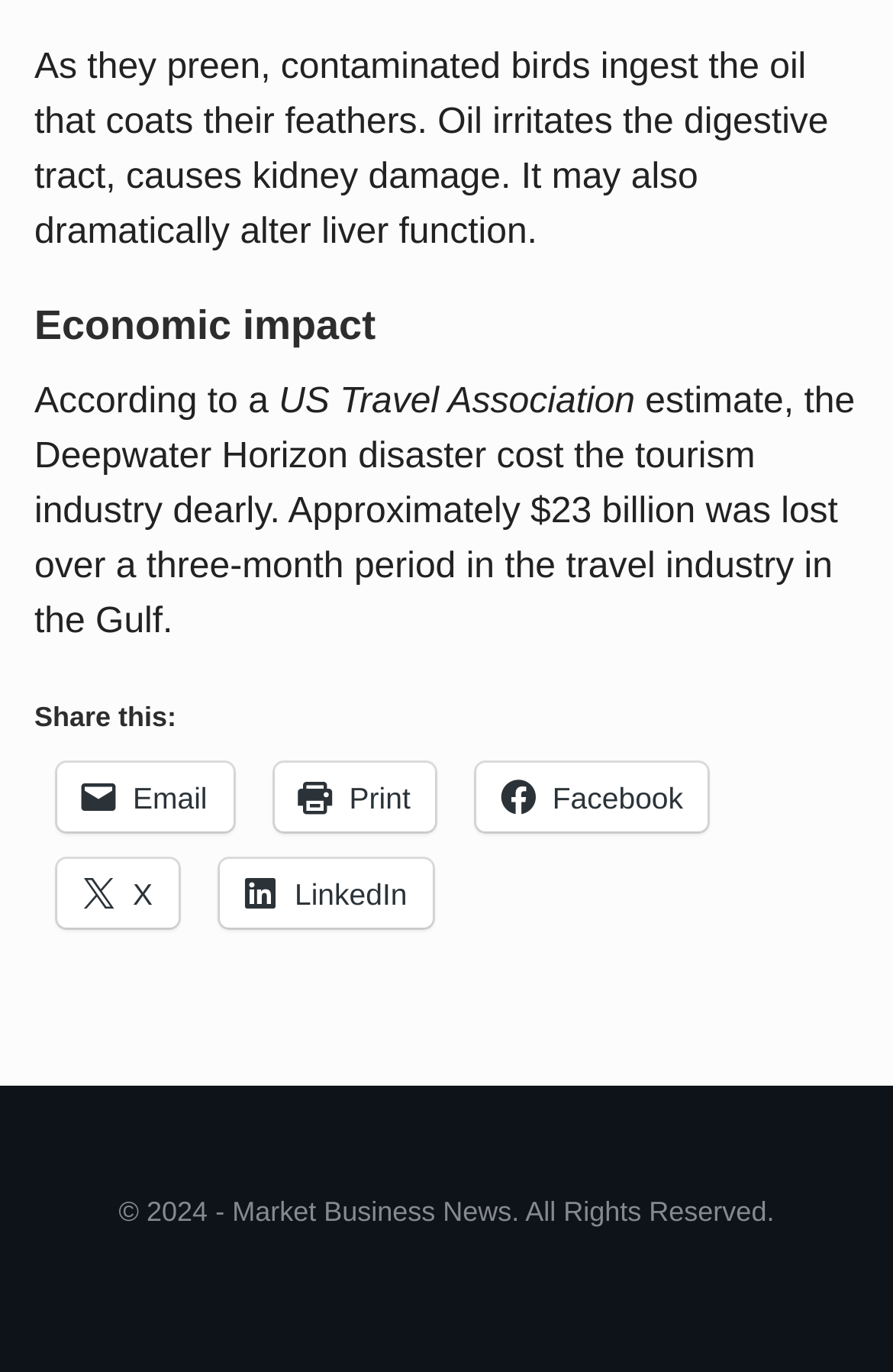What was the estimated loss to the tourism industry?
Answer the question with just one word or phrase using the image.

23 billion dollars